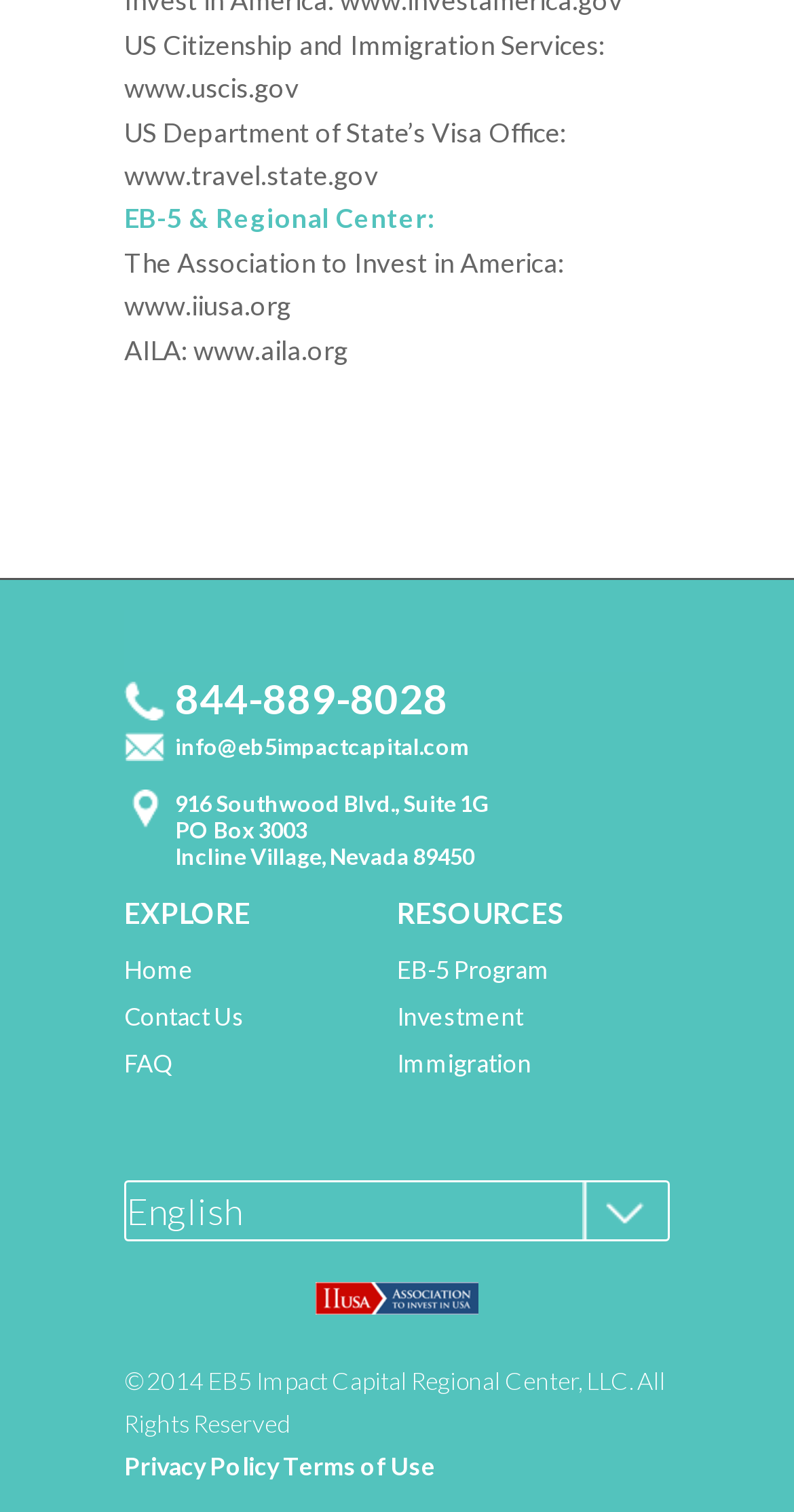Find and indicate the bounding box coordinates of the region you should select to follow the given instruction: "Go to the home page".

None